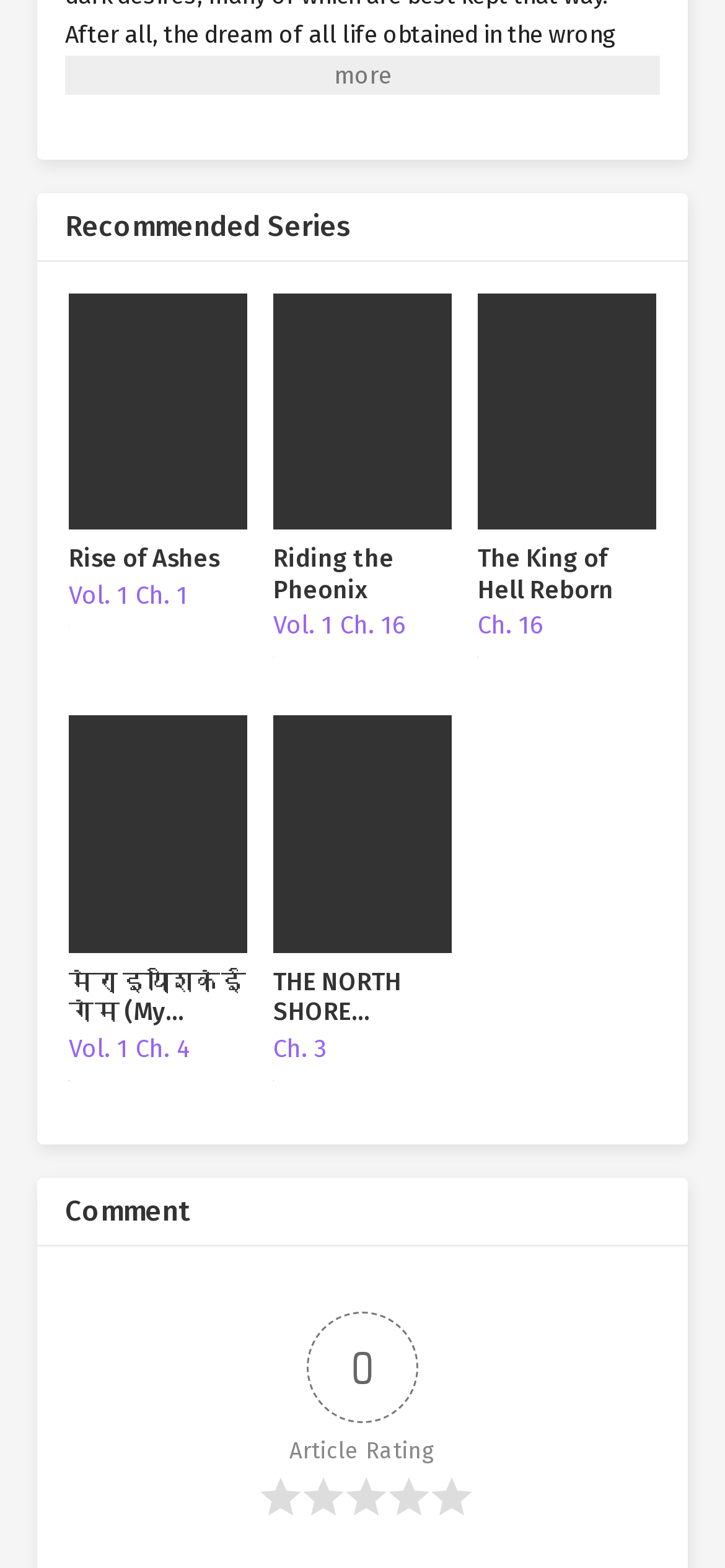What is the title of the second recommended series?
Please interpret the details in the image and answer the question thoroughly.

The second recommended series is located to the right of the first series, with a link that leads to more information about the series. The title of the second series is 'Riding the Pheonix'.